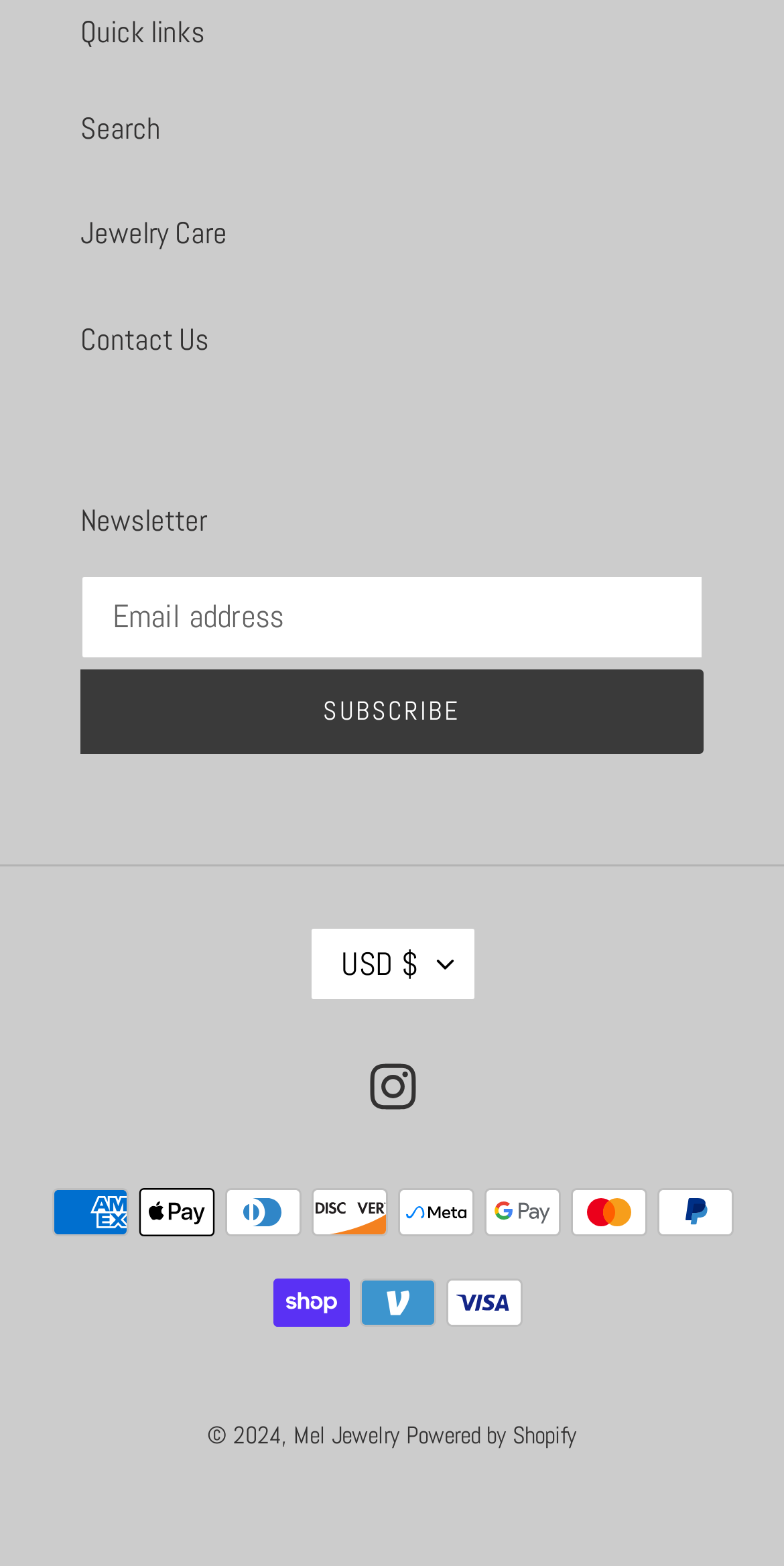Please identify the bounding box coordinates of the clickable area that will fulfill the following instruction: "Change the currency". The coordinates should be in the format of four float numbers between 0 and 1, i.e., [left, top, right, bottom].

[0.394, 0.591, 0.606, 0.639]